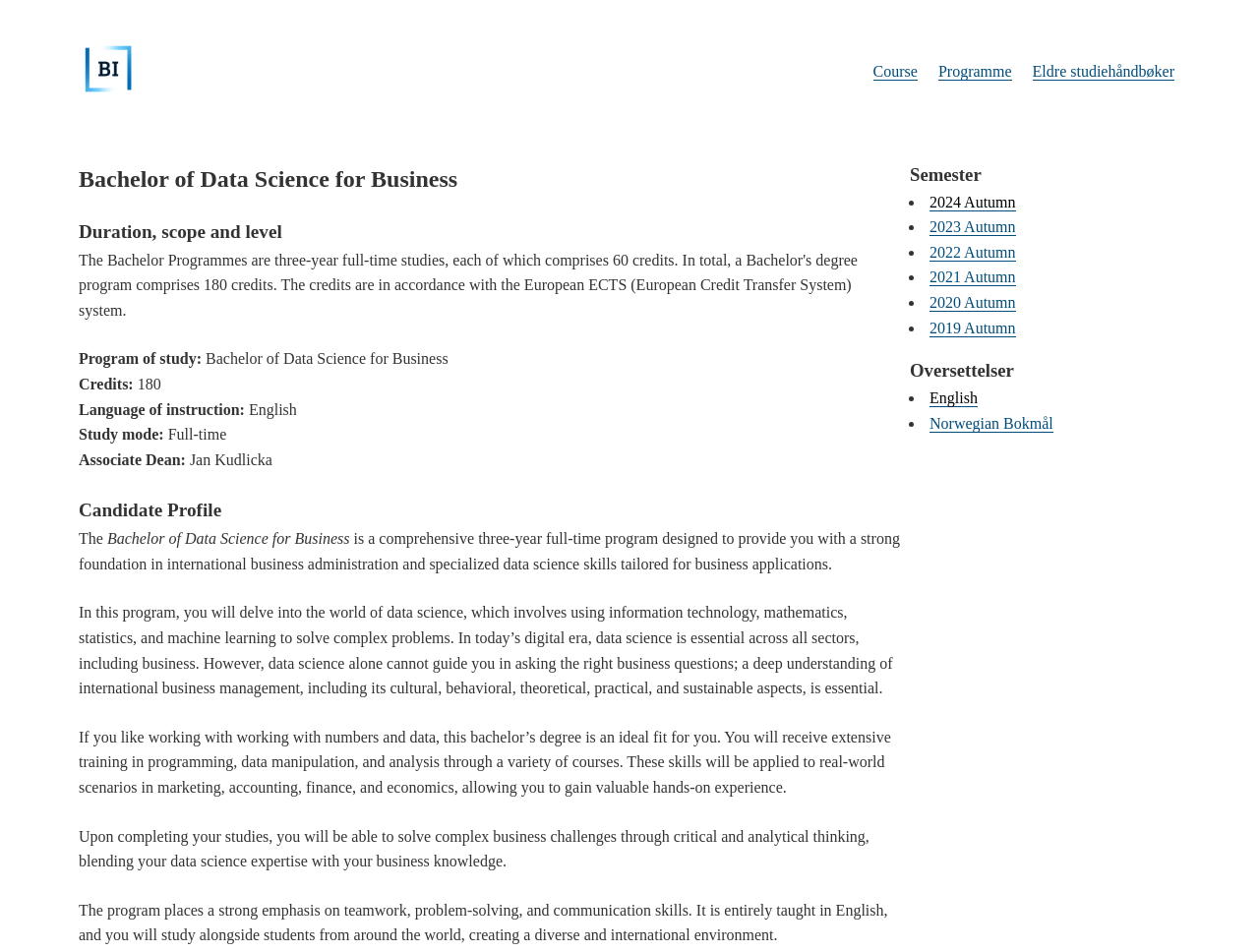Locate the UI element described by 2024 Autumn and provide its bounding box coordinates. Use the format (top-left x, top-left y, bottom-right x, bottom-right y) with all values as floating point numbers between 0 and 1.

[0.738, 0.203, 0.807, 0.222]